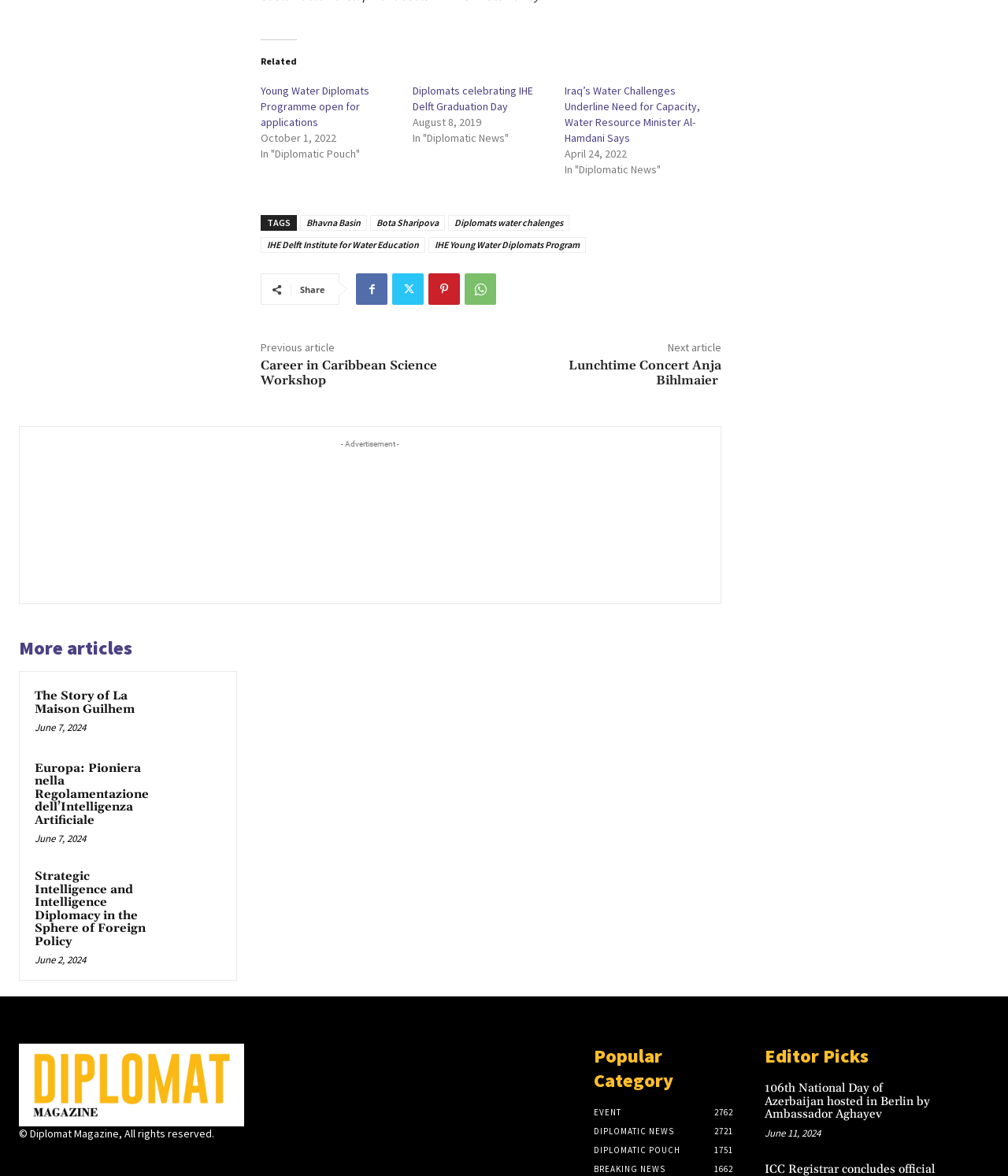Given the element description, predict the bounding box coordinates in the format (top-left x, top-left y, bottom-right x, bottom-right y), using floating point numbers between 0 and 1: Diplomatic News2721

[0.589, 0.957, 0.668, 0.967]